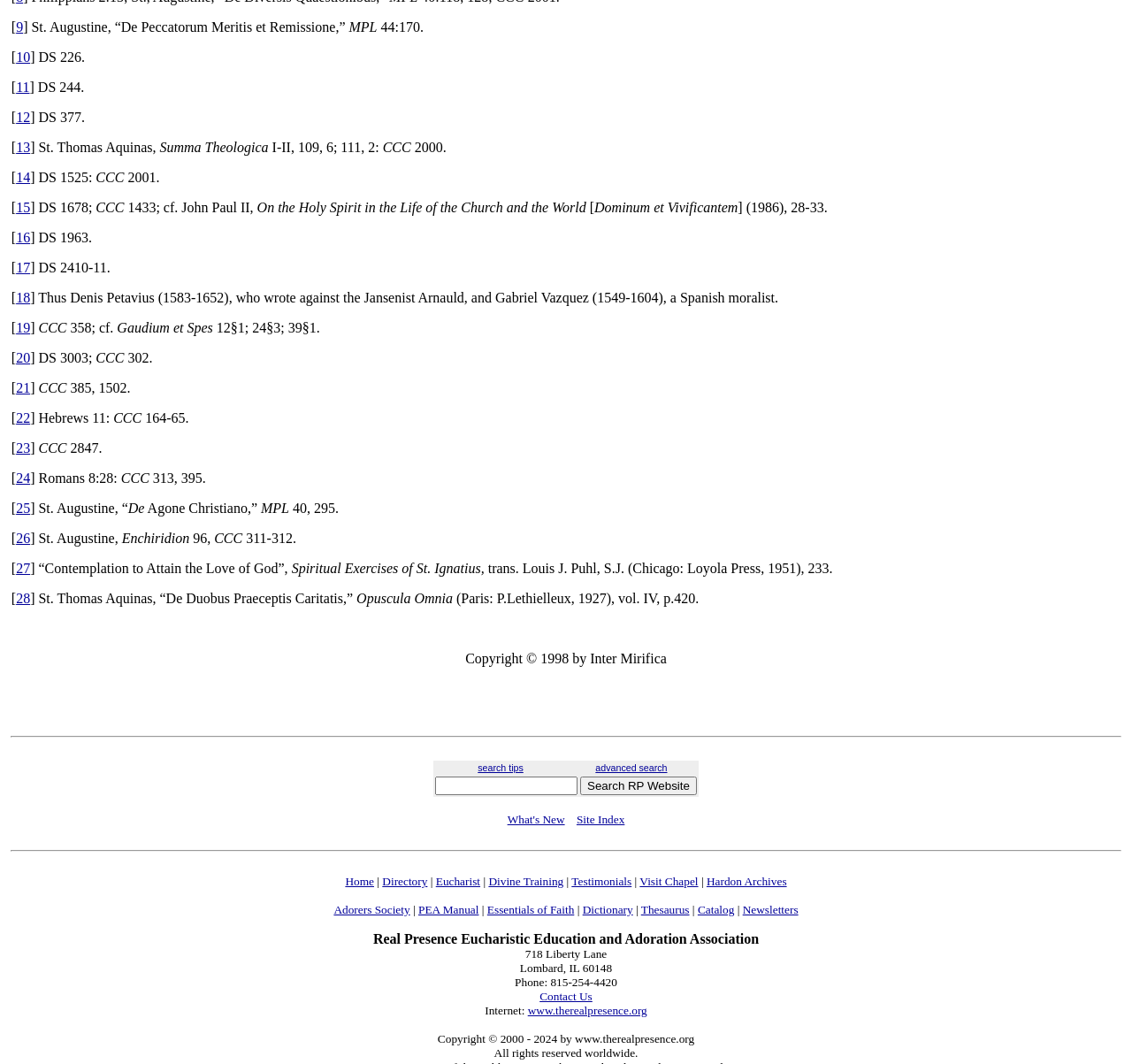Please identify the bounding box coordinates for the region that you need to click to follow this instruction: "click the link 'On the Holy Spirit in the Life of the Church and the World'".

[0.227, 0.188, 0.521, 0.202]